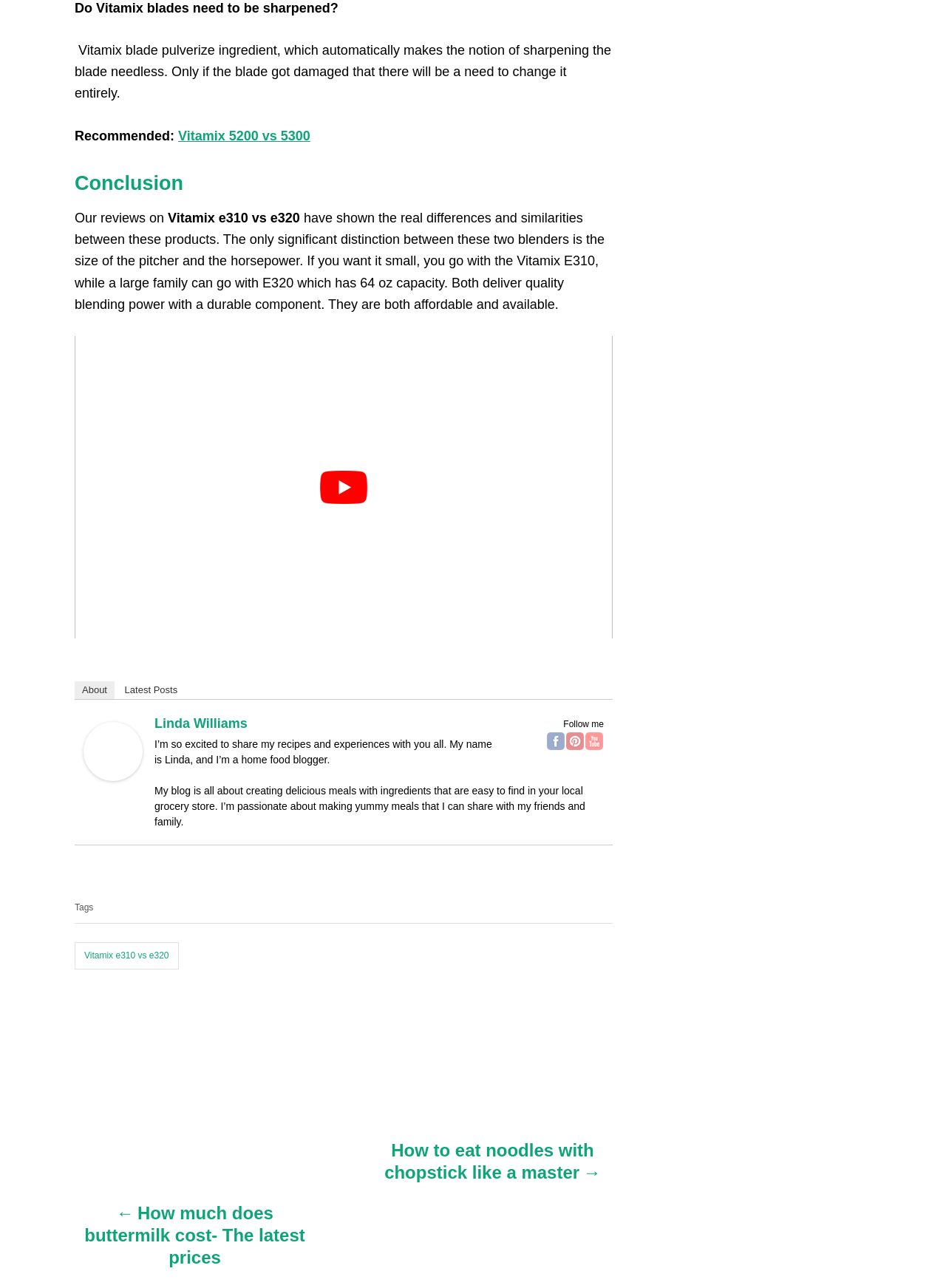What is the author's name?
Using the visual information from the image, give a one-word or short-phrase answer.

Linda Williams